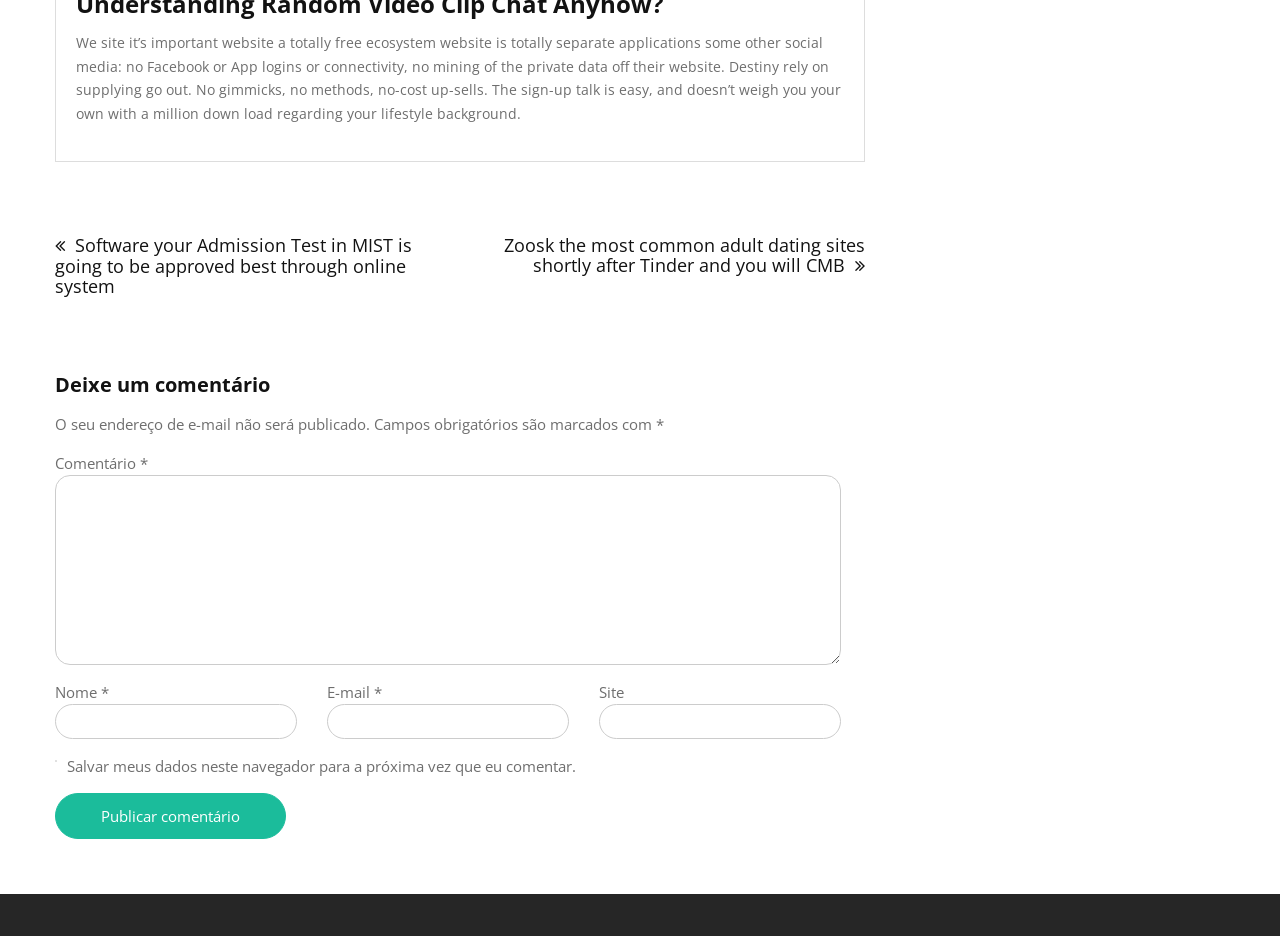Given the element description parent_node: E-mail * aria-describedby="email-notes" name="email", specify the bounding box coordinates of the corresponding UI element in the format (top-left x, top-left y, bottom-right x, bottom-right y). All values must be between 0 and 1.

[0.255, 0.752, 0.444, 0.789]